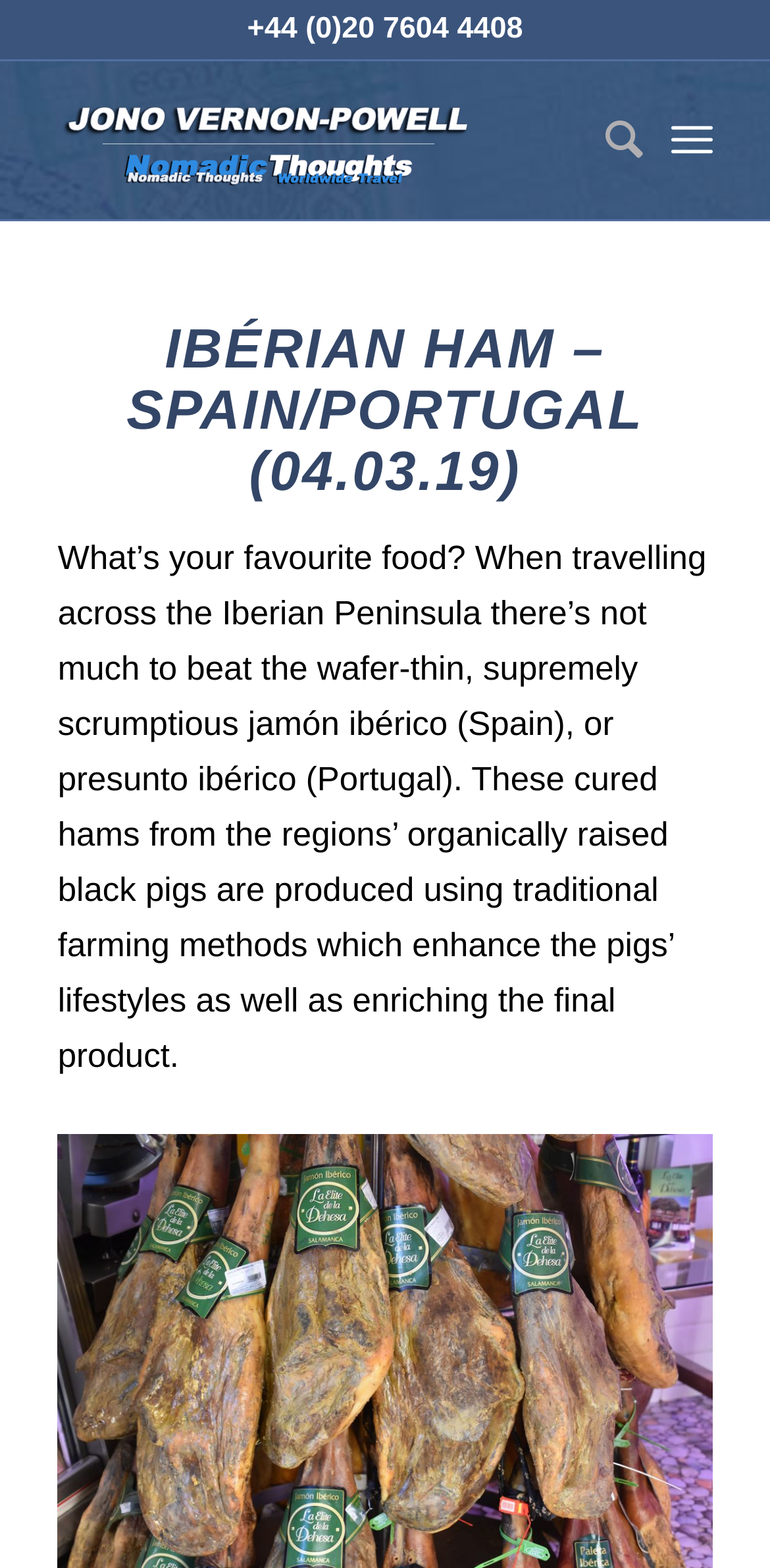Examine the screenshot and answer the question in as much detail as possible: How many menu items are there?

I counted the number of menu items by looking at the LayoutTable element with the bounding box coordinates [0.075, 0.039, 0.755, 0.14], which contains two menu items: 'Search' and 'Menu'.